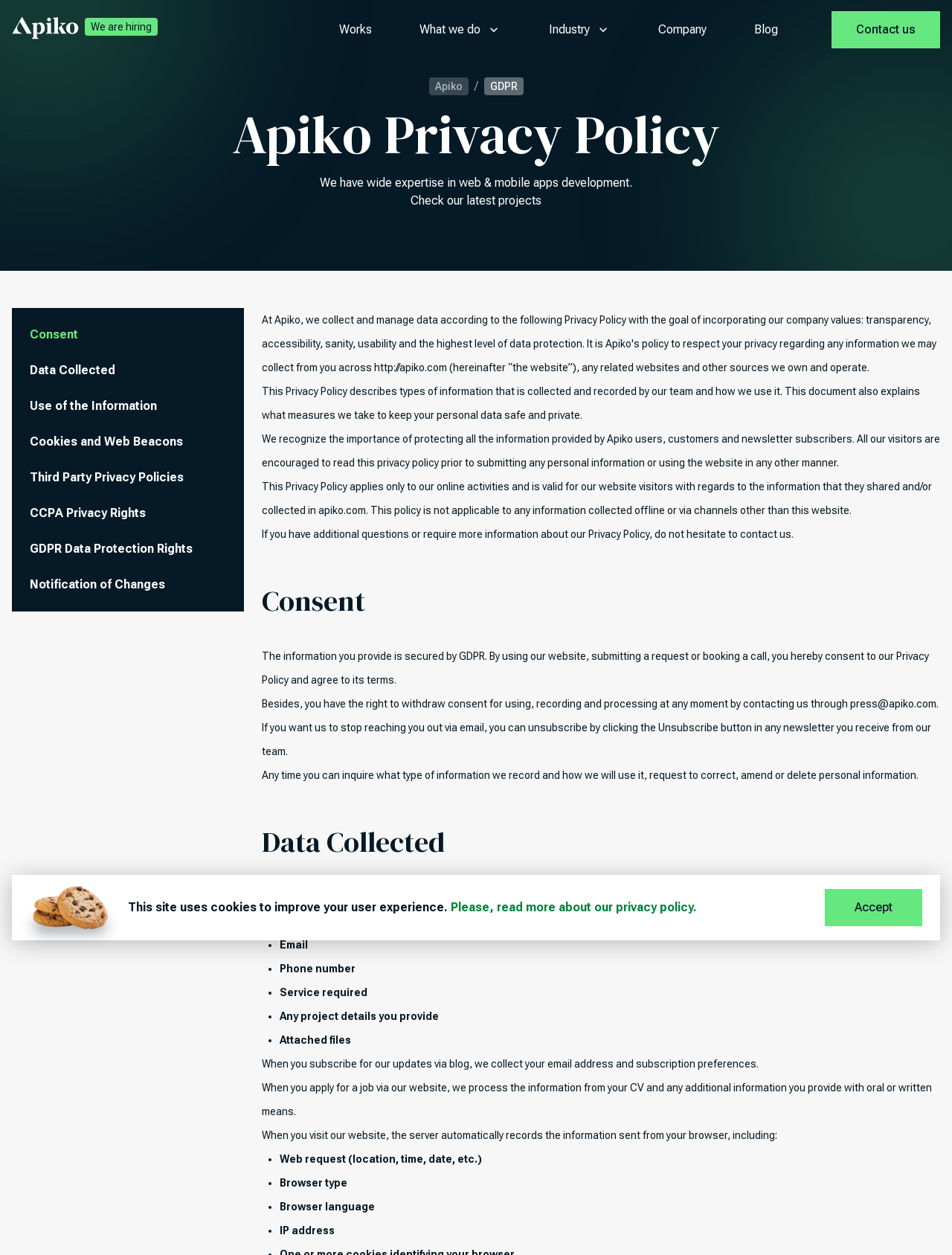Generate the main heading text from the webpage.

Apiko Privacy Policy